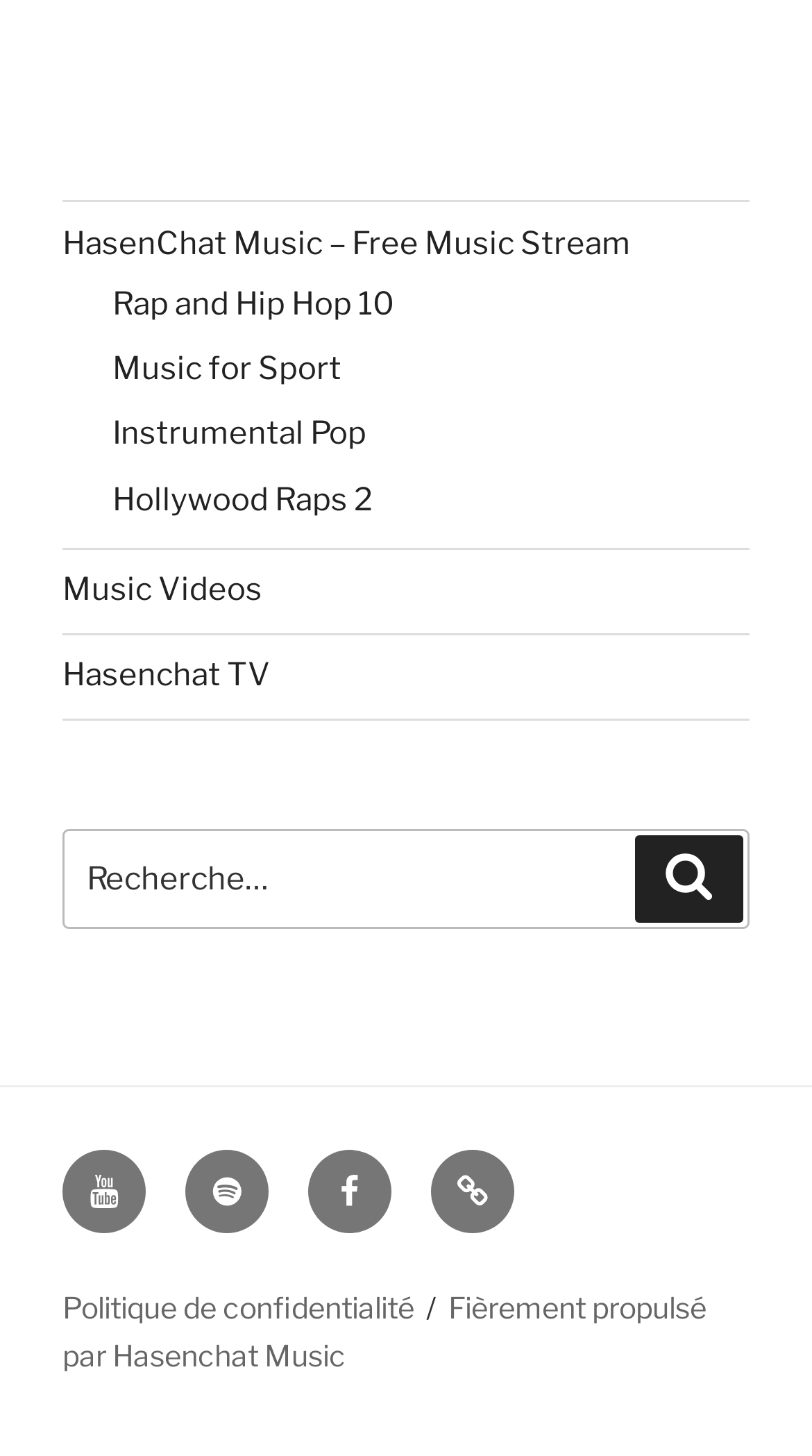Locate the UI element described by Instrumental Pop in the provided webpage screenshot. Return the bounding box coordinates in the format (top-left x, top-left y, bottom-right x, bottom-right y), ensuring all values are between 0 and 1.

[0.138, 0.285, 0.451, 0.311]